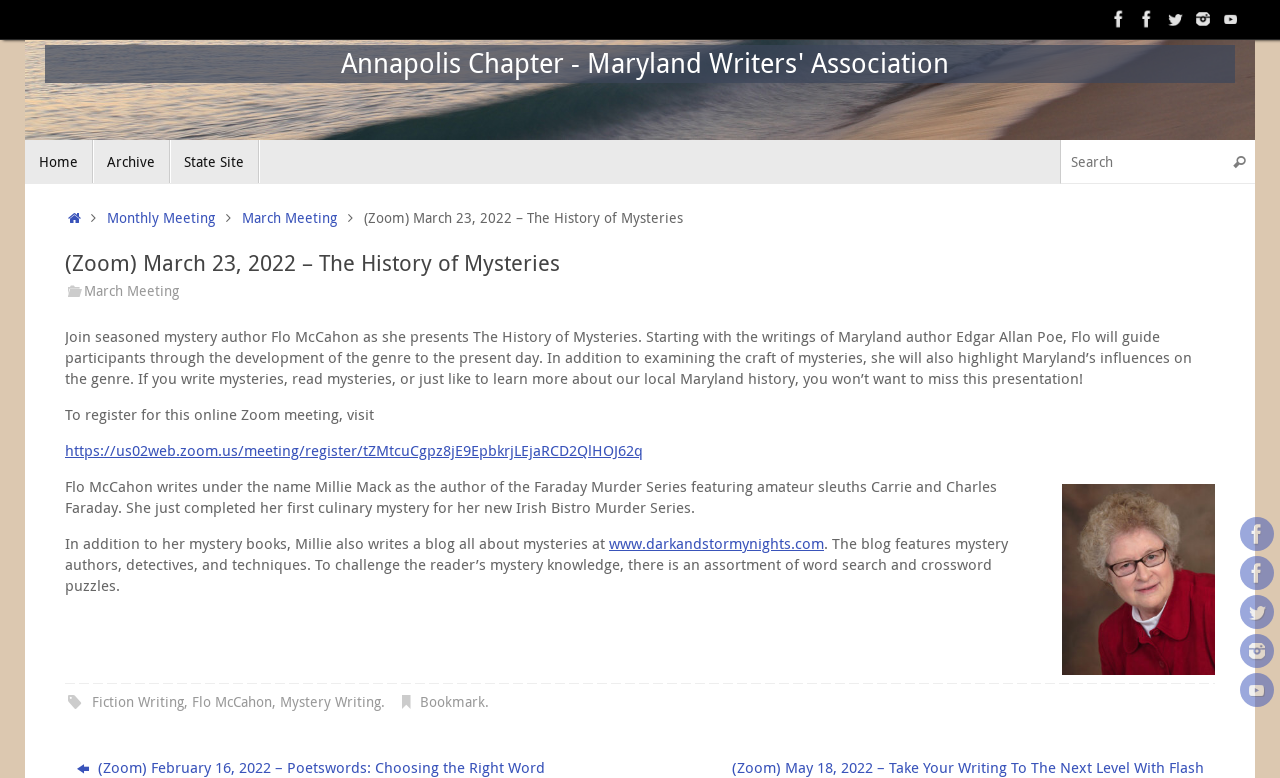What is the topic of the March meeting?
Could you give a comprehensive explanation in response to this question?

I inferred this answer by reading the text content of the webpage, specifically the section that describes the March meeting, which mentions 'The History of Mysteries' as the topic.